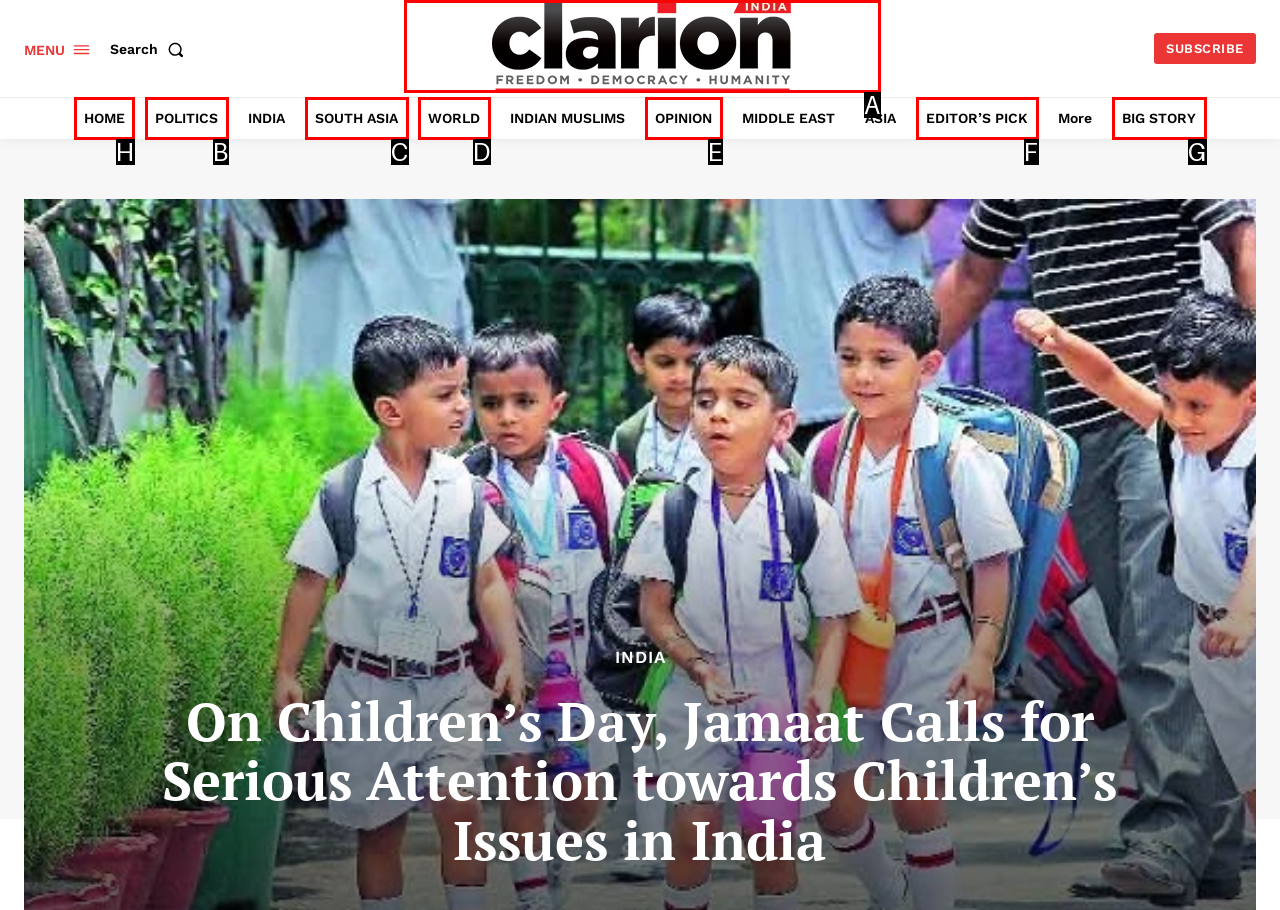Tell me which one HTML element I should click to complete the following instruction: Go to the HOME page
Answer with the option's letter from the given choices directly.

H